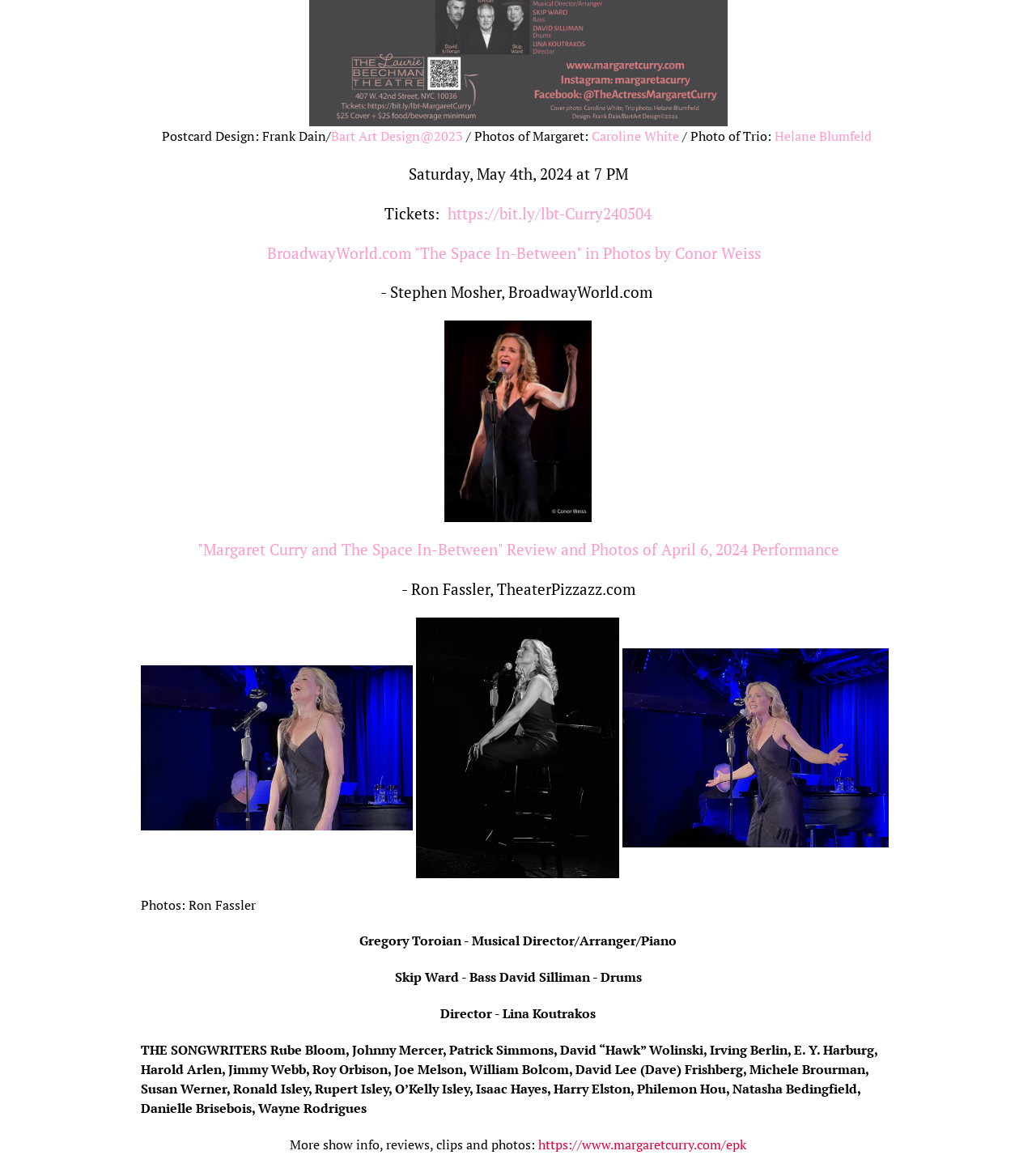Please determine the bounding box coordinates for the element with the description: "https://www.margaretcurry.com/epk".

[0.52, 0.969, 0.72, 0.984]